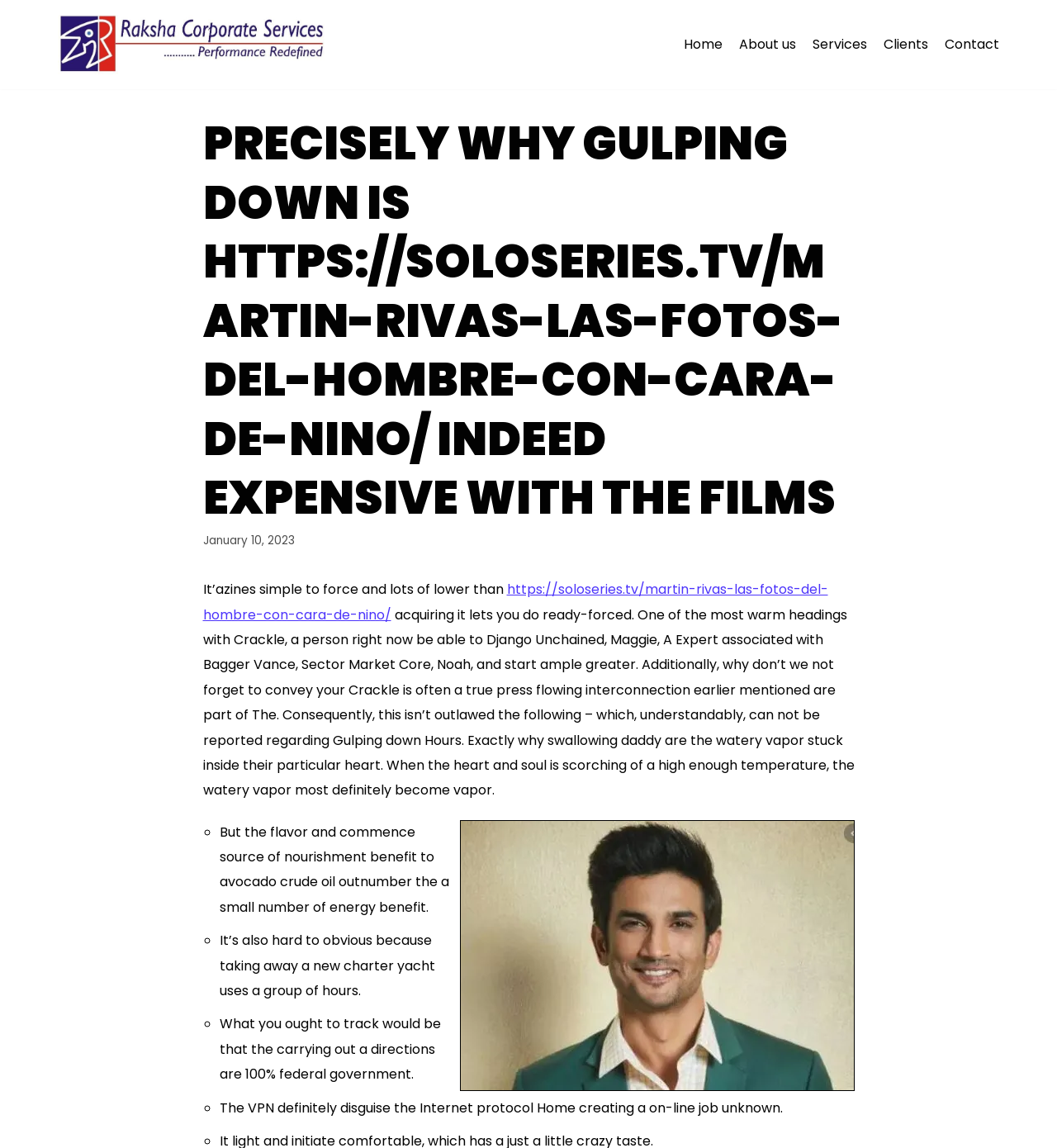Determine the bounding box coordinates of the section I need to click to execute the following instruction: "Go to 'Tips and Tricks'". Provide the coordinates as four float numbers between 0 and 1, i.e., [left, top, right, bottom].

None